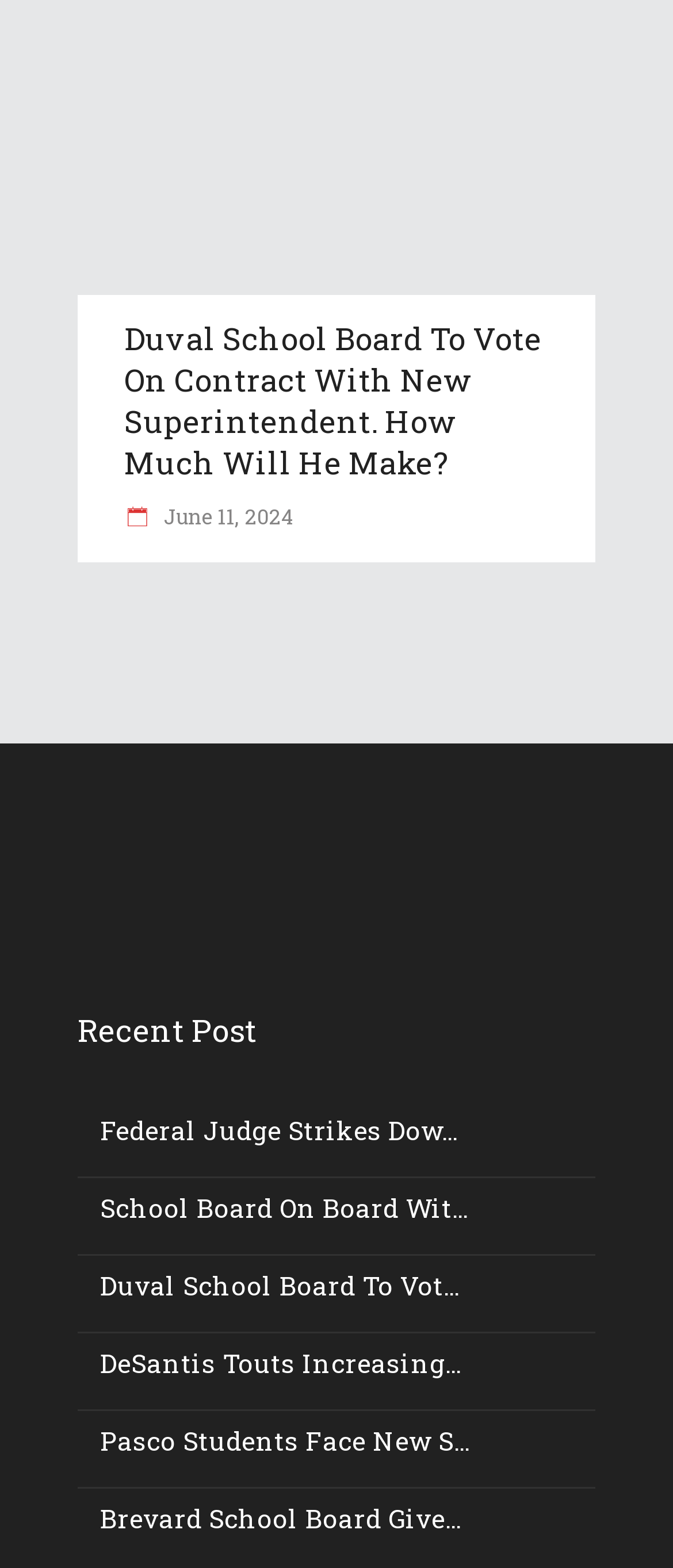What is the name of the report?
Look at the image and provide a short answer using one word or a phrase.

PineApple Report